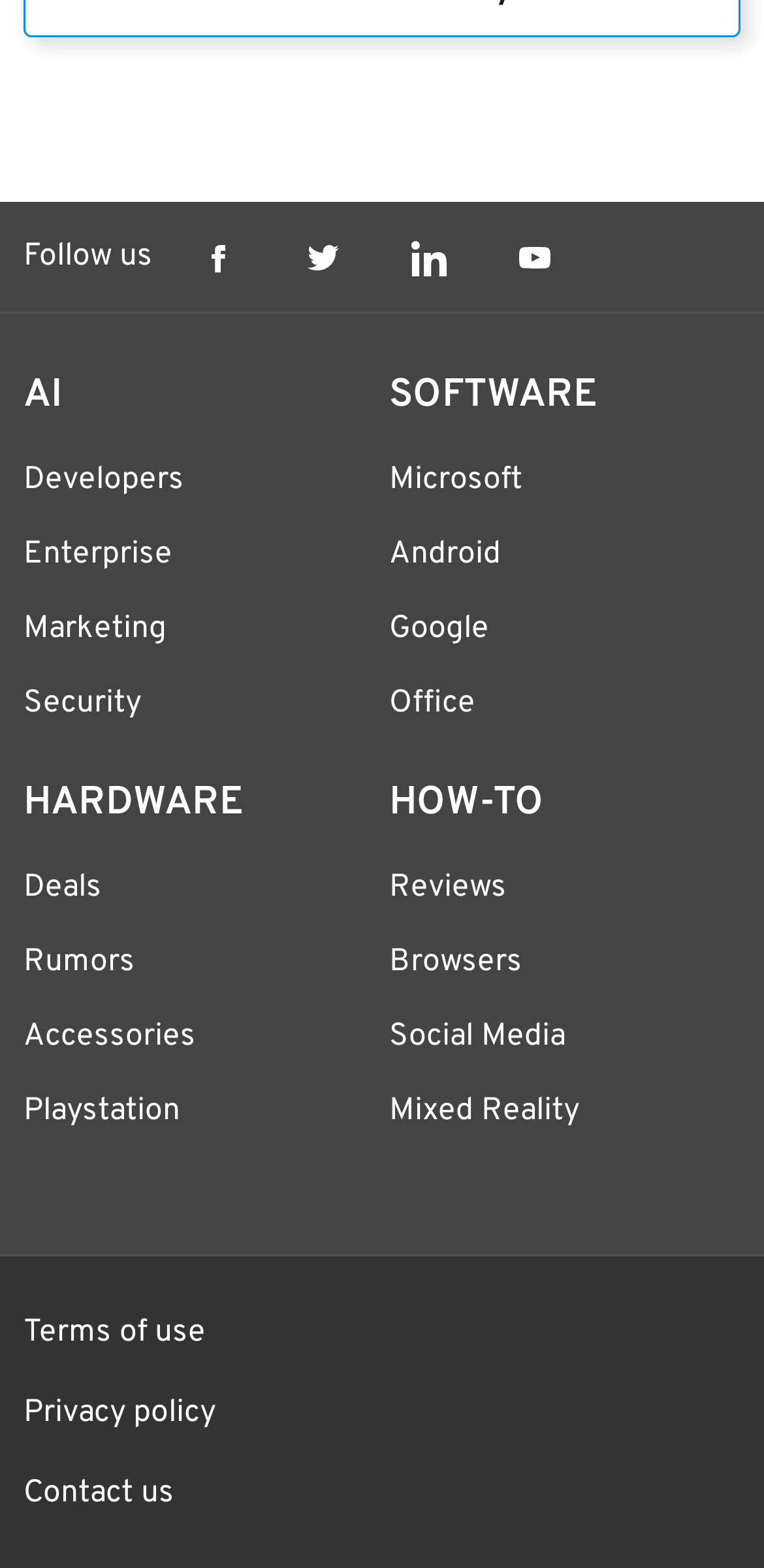Pinpoint the bounding box coordinates of the area that must be clicked to complete this instruction: "Follow us on Facebook".

[0.262, 0.153, 0.308, 0.176]